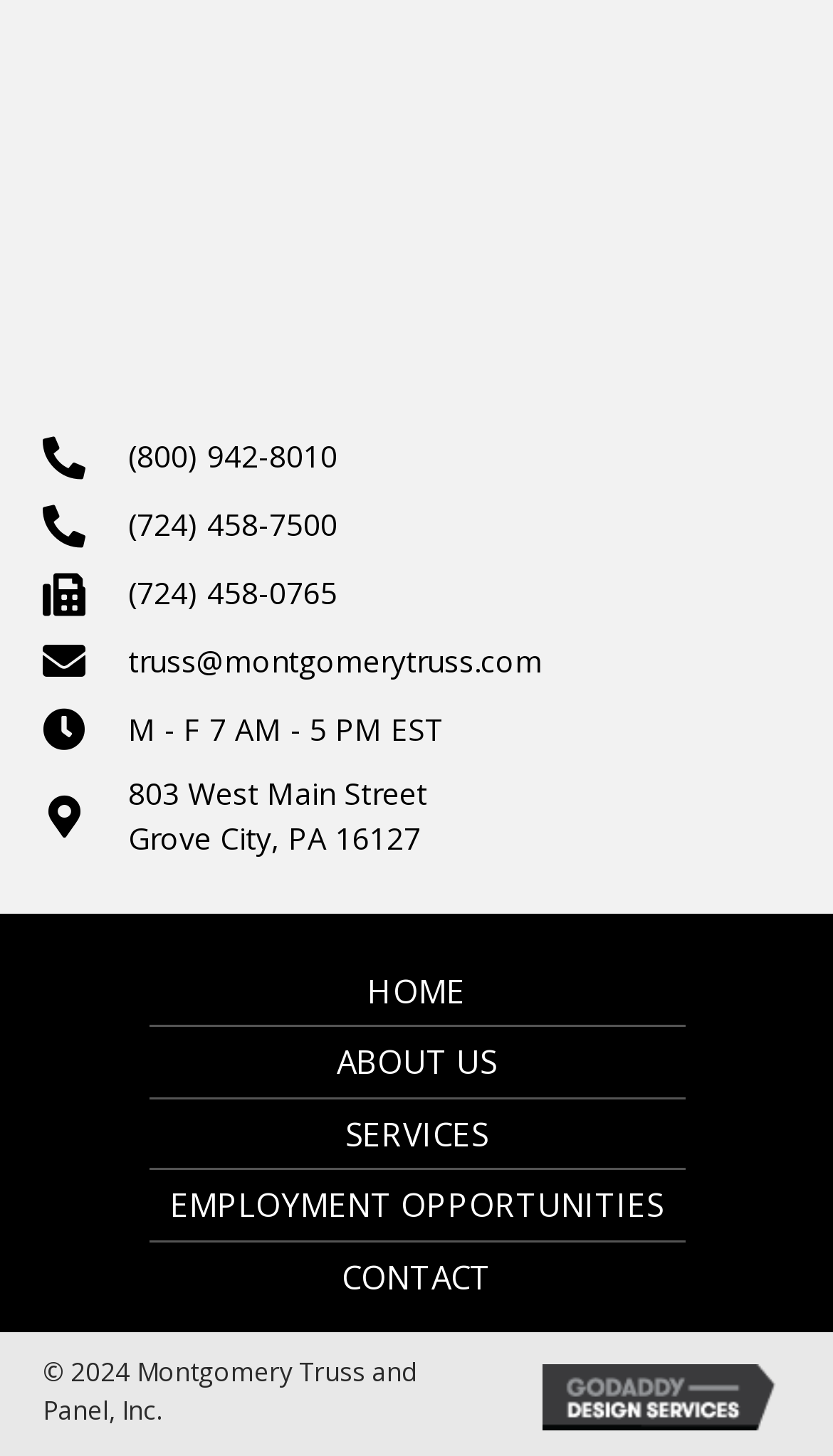What is the address of Montgomery Truss and Panel?
Using the picture, provide a one-word or short phrase answer.

803 West Main Street, Grove City, PA 16127